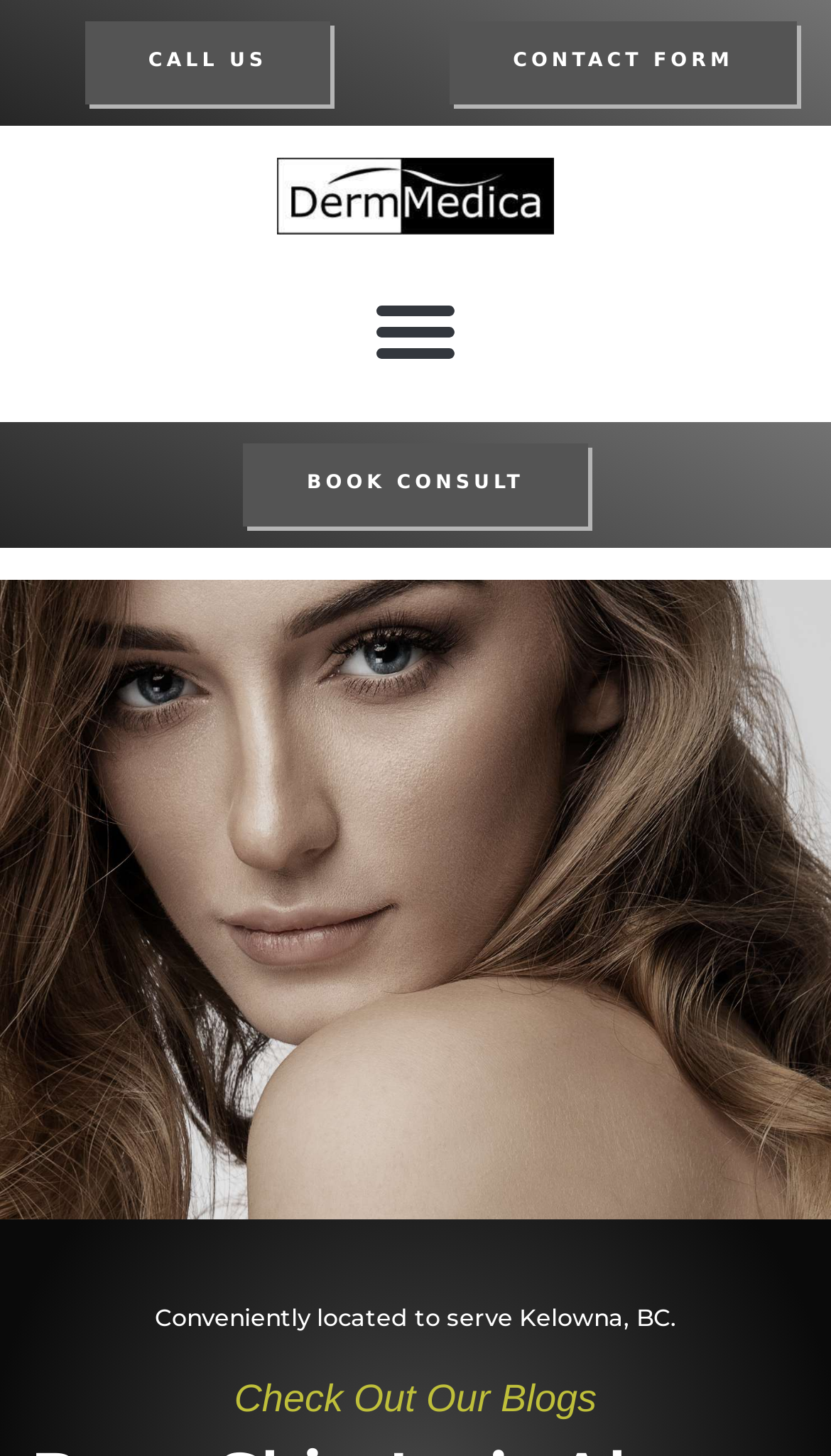Summarize the contents and layout of the webpage in detail.

The webpage appears to be a dermatology-related website, specifically from DermMedica. At the top, there are three links: "CALL US" on the left, "CONTACT FORM" on the right, and an empty link in the middle. Next to the empty link, there is a "Menu Toggle" button. Below these elements, there is a prominent call-to-action link "BOOK CONSULT". 

On the bottom left of the page, there is a static text stating that the location is conveniently serving Kelowna, BC. Right above this text, there is a heading titled "Check Out Our Blogs", which suggests that the webpage may have a blog section.